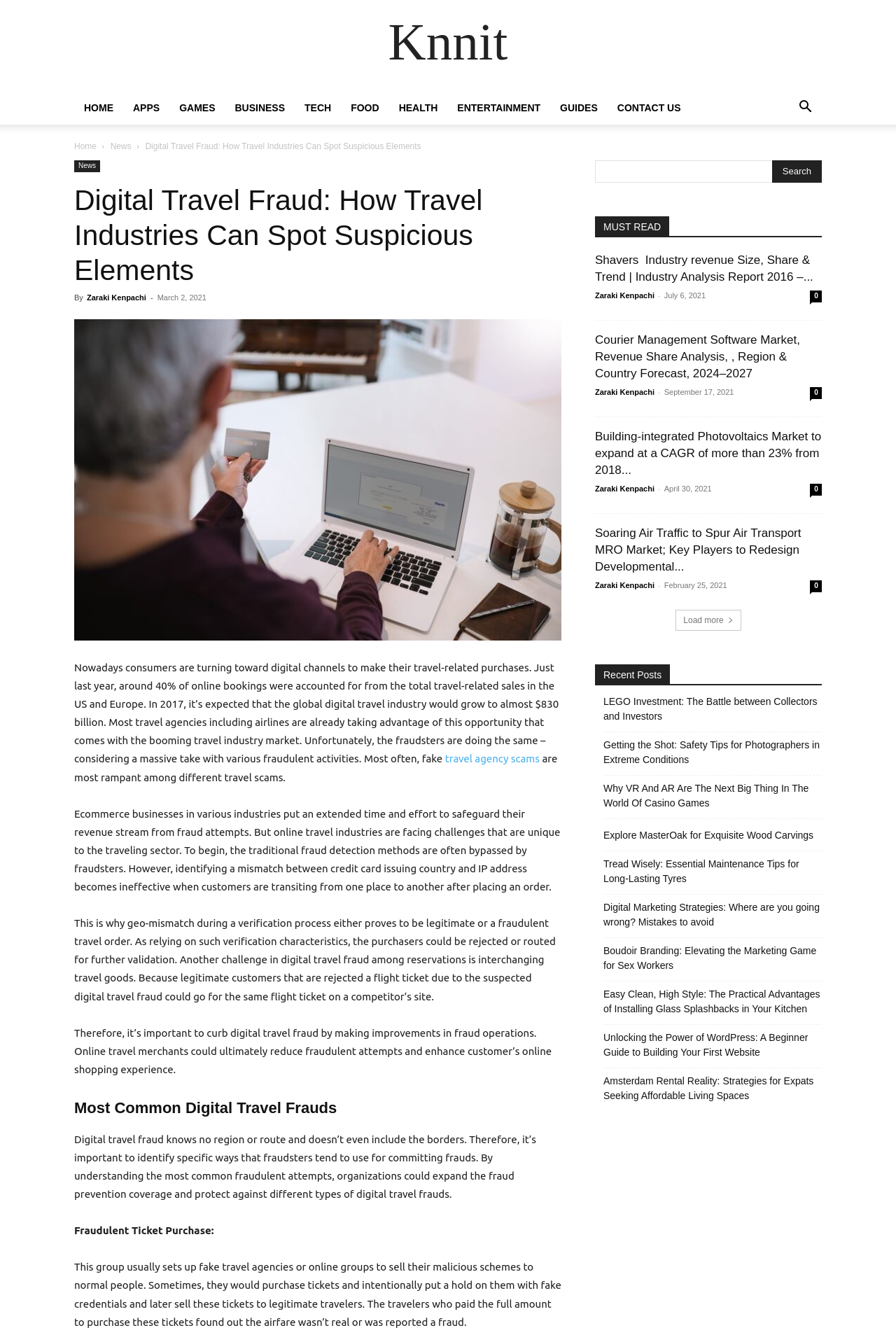How many recent posts are listed?
Please answer the question as detailed as possible.

I counted the number of link elements under the heading 'Recent Posts' and found that there are 9 recent posts listed.